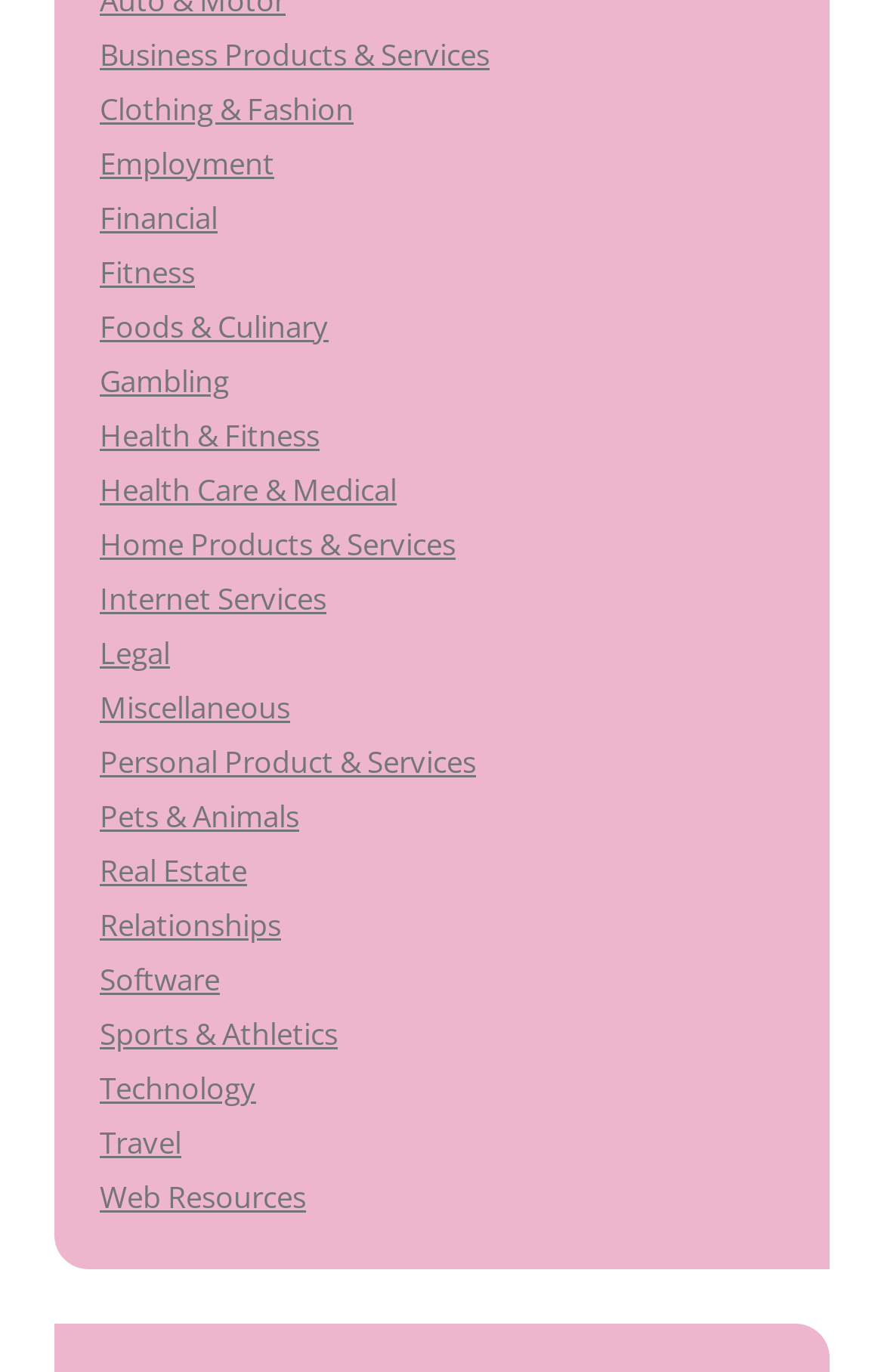Identify the bounding box for the given UI element using the description provided. Coordinates should be in the format (top-left x, top-left y, bottom-right x, bottom-right y) and must be between 0 and 1. Here is the description: Health Care & Medical

[0.113, 0.342, 0.449, 0.372]